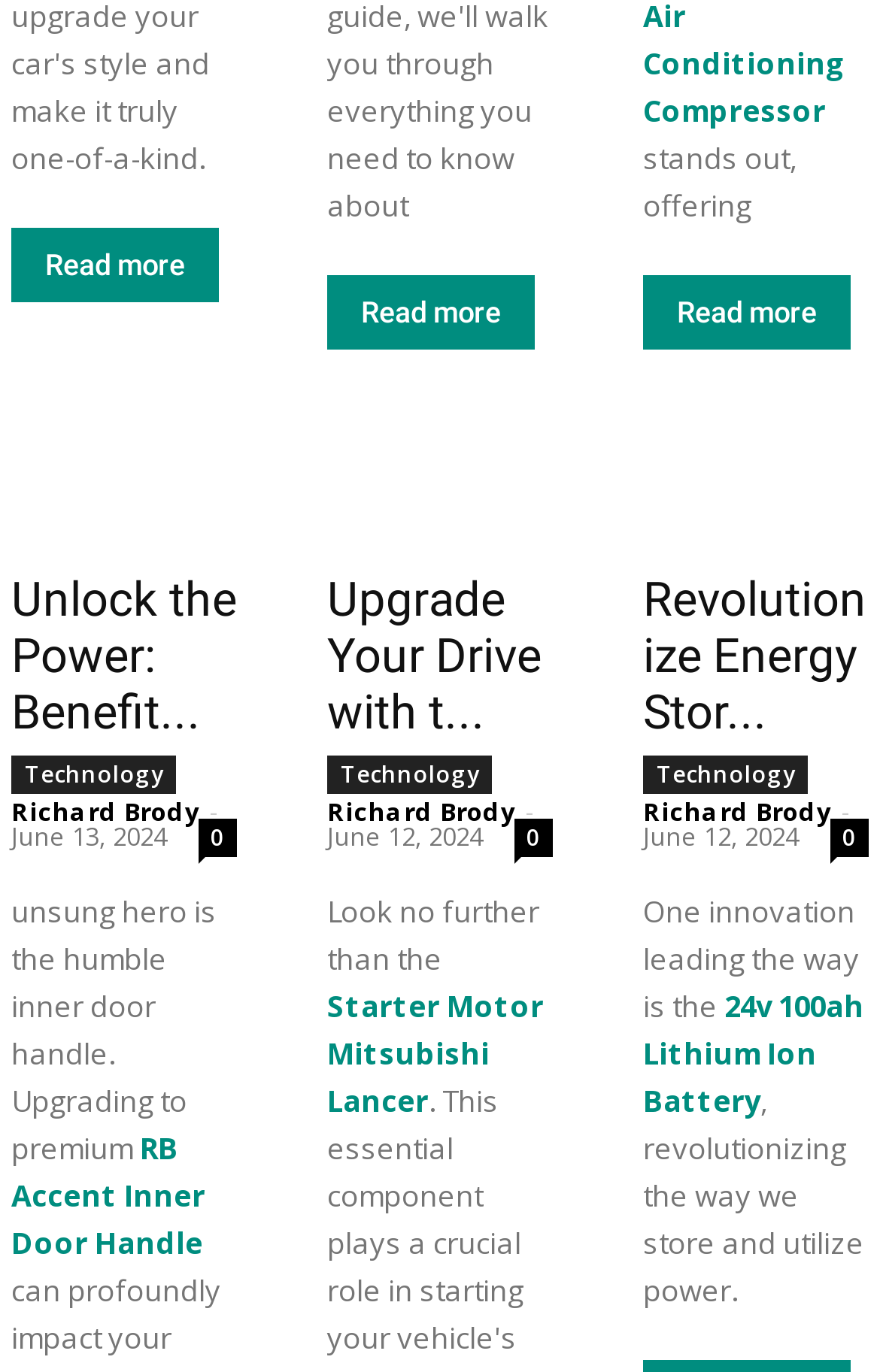Find the bounding box coordinates for the element that must be clicked to complete the instruction: "Click on the link to Upgrade Your Drive with the Starter Motor Mitsubishi Lancer". The coordinates should be four float numbers between 0 and 1, indicated as [left, top, right, bottom].

[0.372, 0.314, 0.628, 0.396]